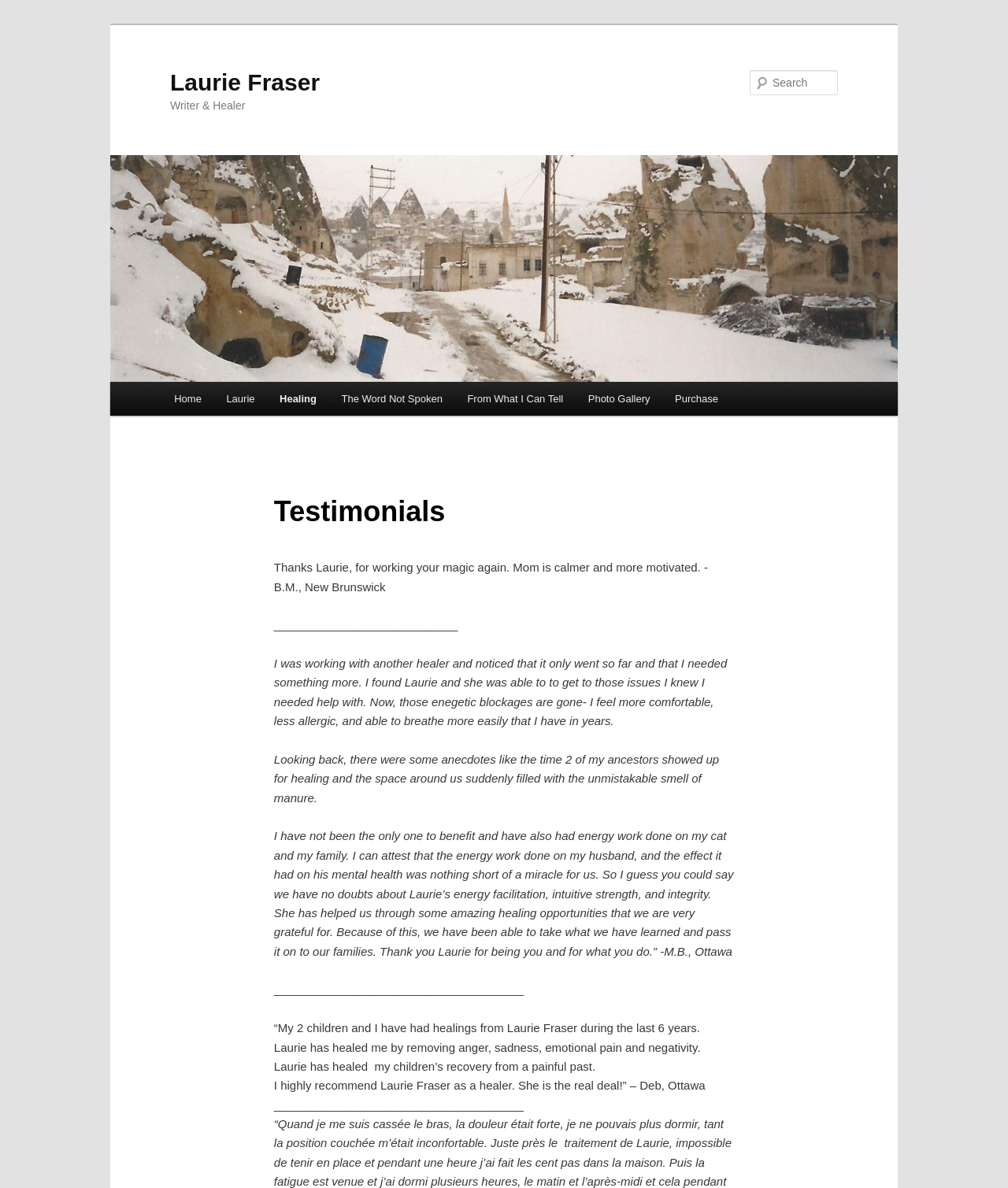Answer the following inquiry with a single word or phrase:
What is the profession of Laurie Fraser?

Healer